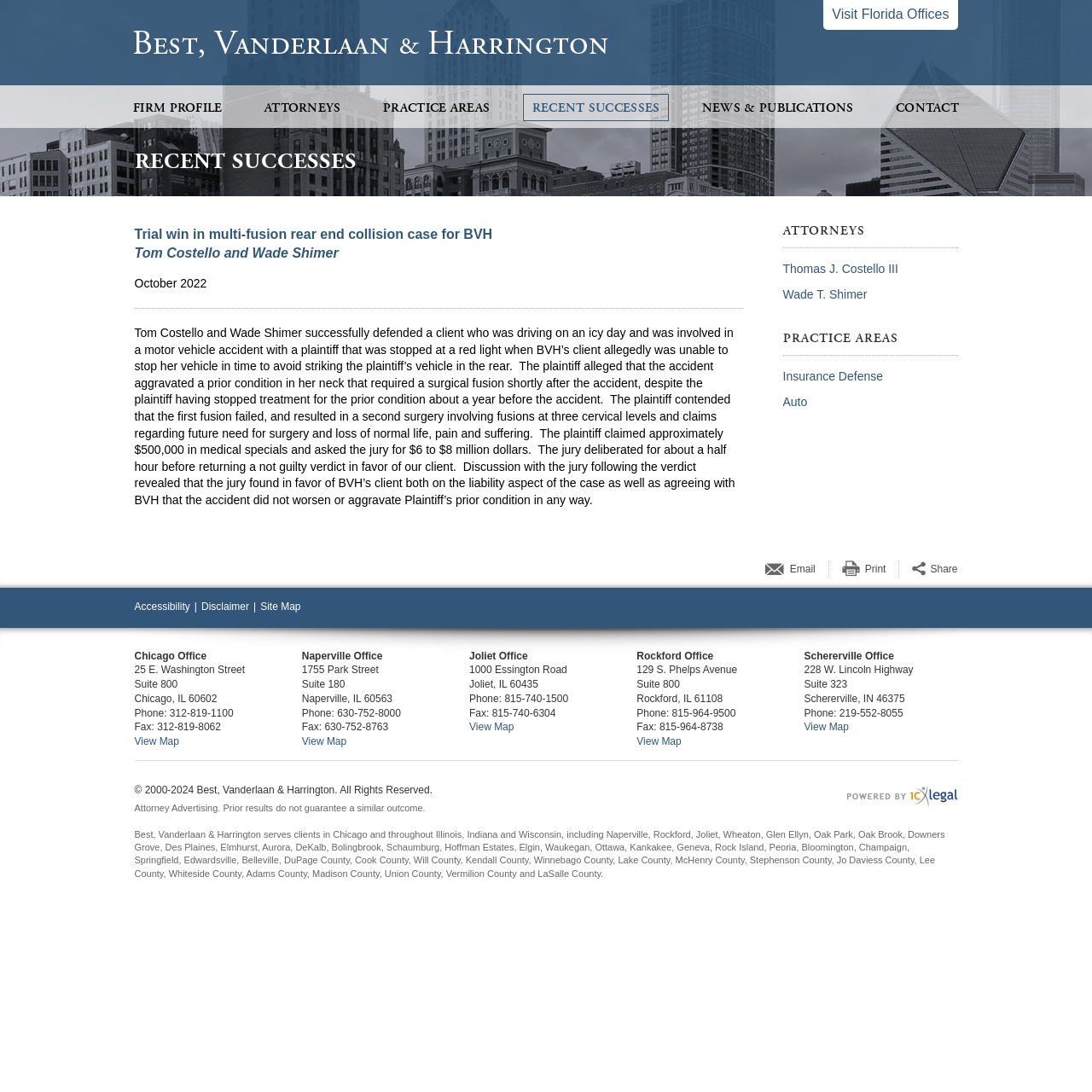Refer to the element description Site Map and identify the corresponding bounding box in the screenshot. Format the coordinates as (top-left x, top-left y, bottom-right x, bottom-right y) with values in the range of 0 to 1.

[0.238, 0.55, 0.275, 0.561]